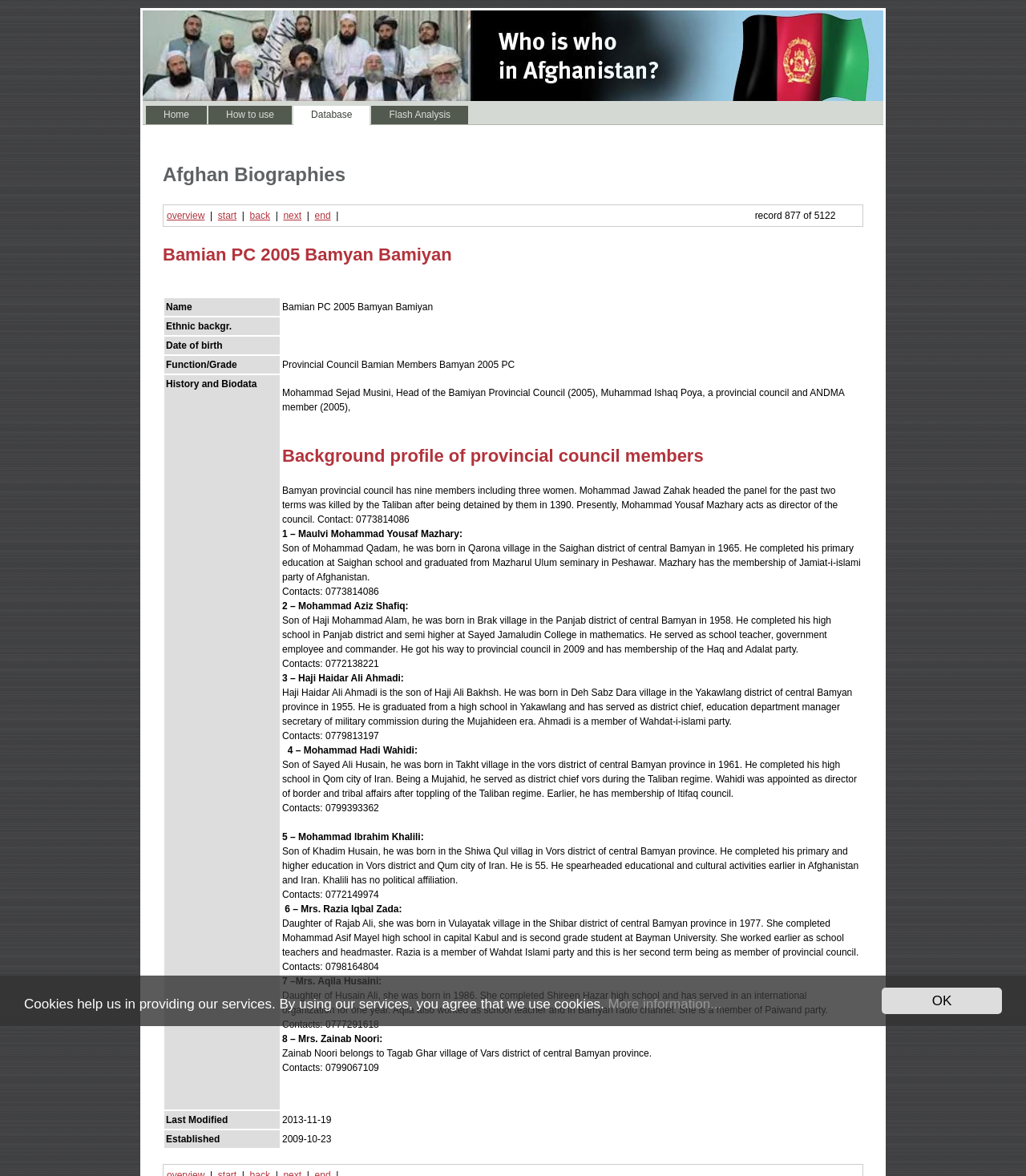Please answer the following question using a single word or phrase: How many rows are there in the table with the heading 'Afghan Biographies'?

5